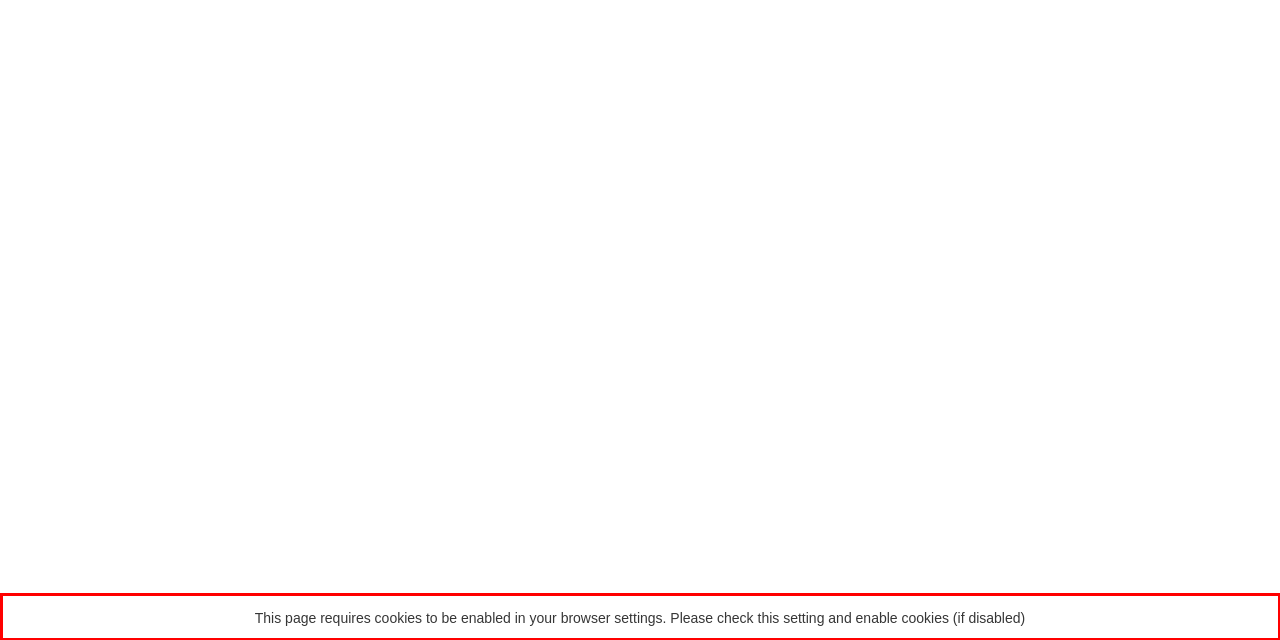Observe the screenshot of the webpage, locate the red bounding box, and extract the text content within it.

This page requires cookies to be enabled in your browser settings. Please check this setting and enable cookies (if disabled)